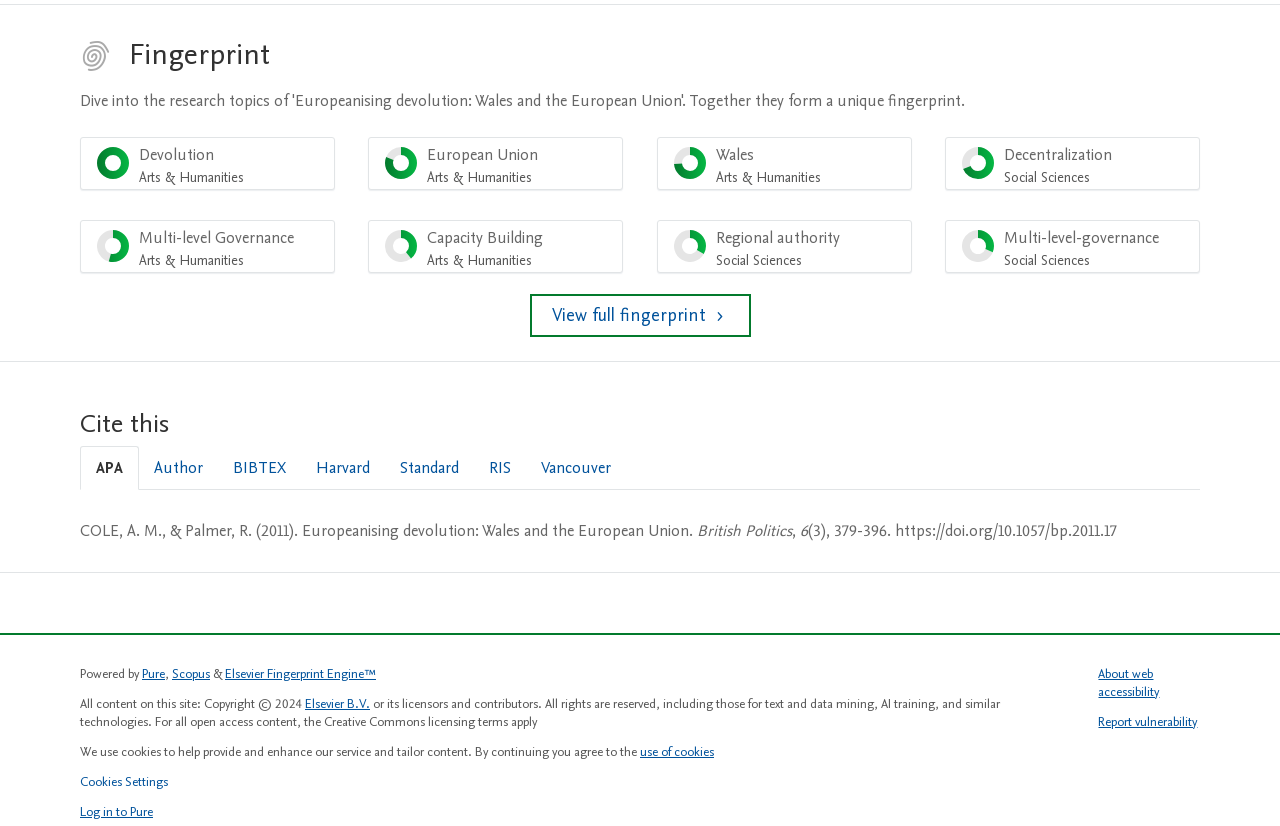Find the bounding box coordinates for the HTML element specified by: "APA".

[0.062, 0.54, 0.109, 0.593]